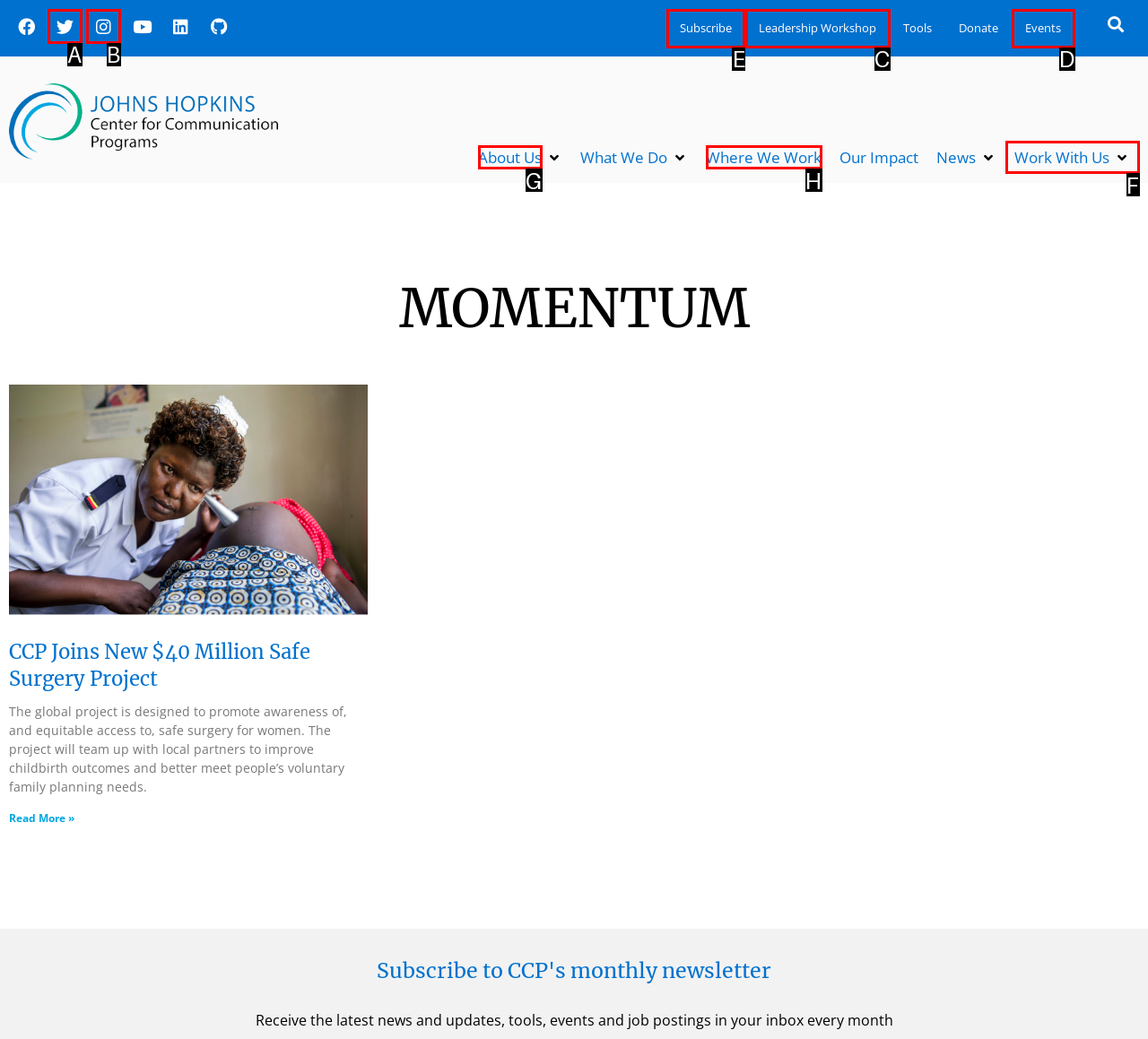Determine the HTML element to click for the instruction: Subscribe to CCP's monthly newsletter.
Answer with the letter corresponding to the correct choice from the provided options.

E